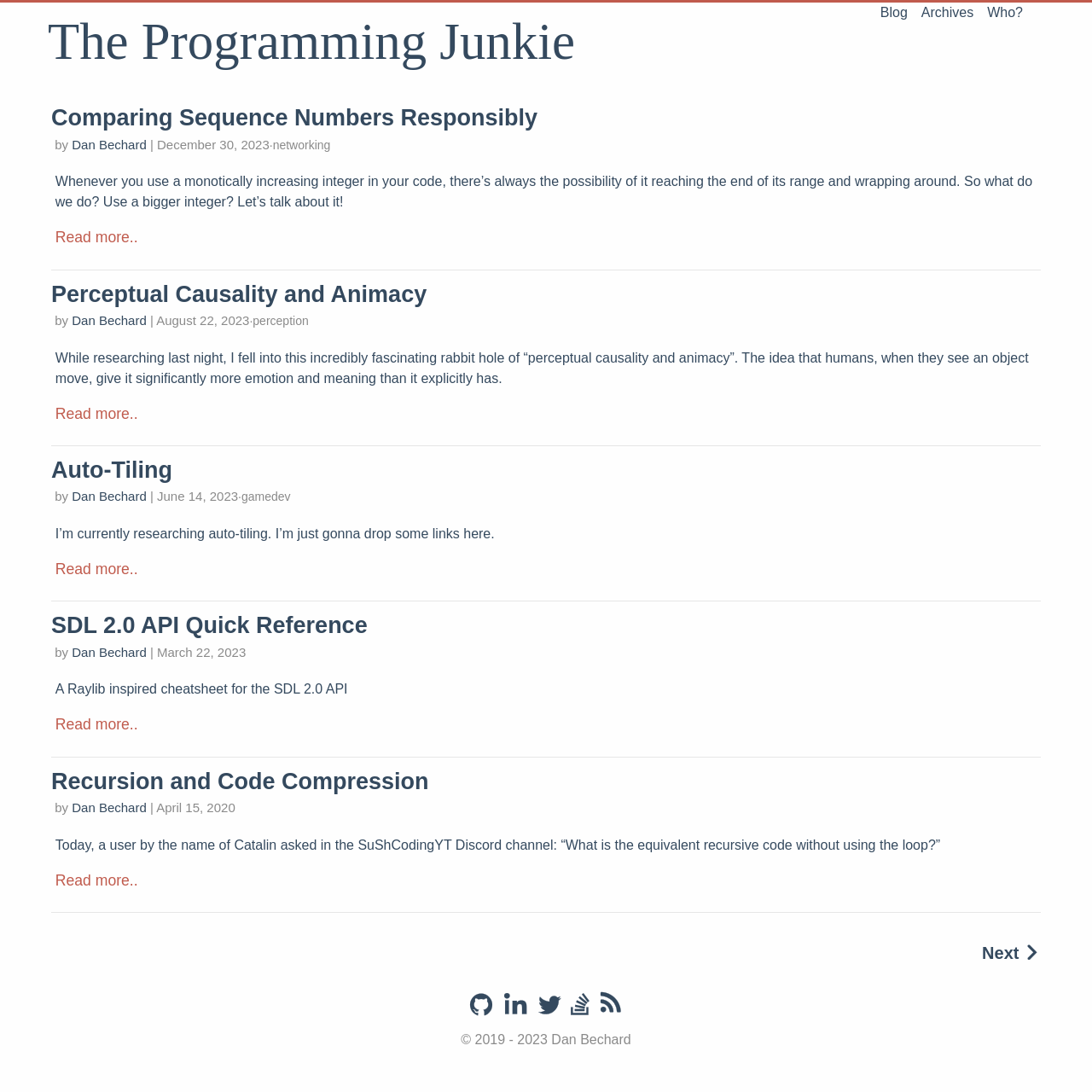What is the link text of the navigation button at the bottom right?
Give a detailed and exhaustive answer to the question.

I found the link text of the navigation button at the bottom right by examining the link element within the contentinfo element, which has a bounding box coordinate of [0.899, 0.861, 0.953, 0.884]. The text content of this link element is 'Next '.